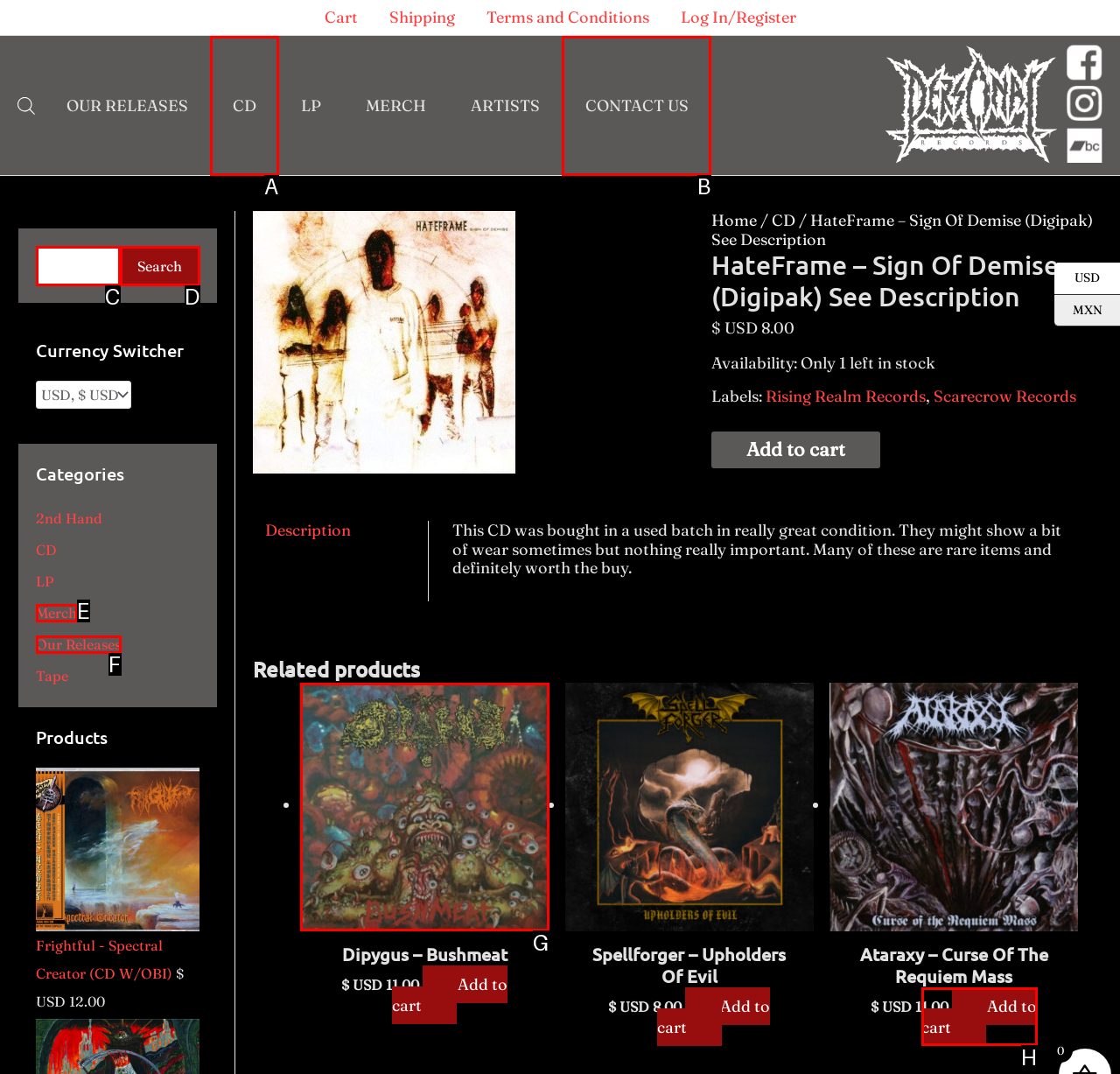To achieve the task: View 'Dipygus – Bushmeat' product, indicate the letter of the correct choice from the provided options.

G